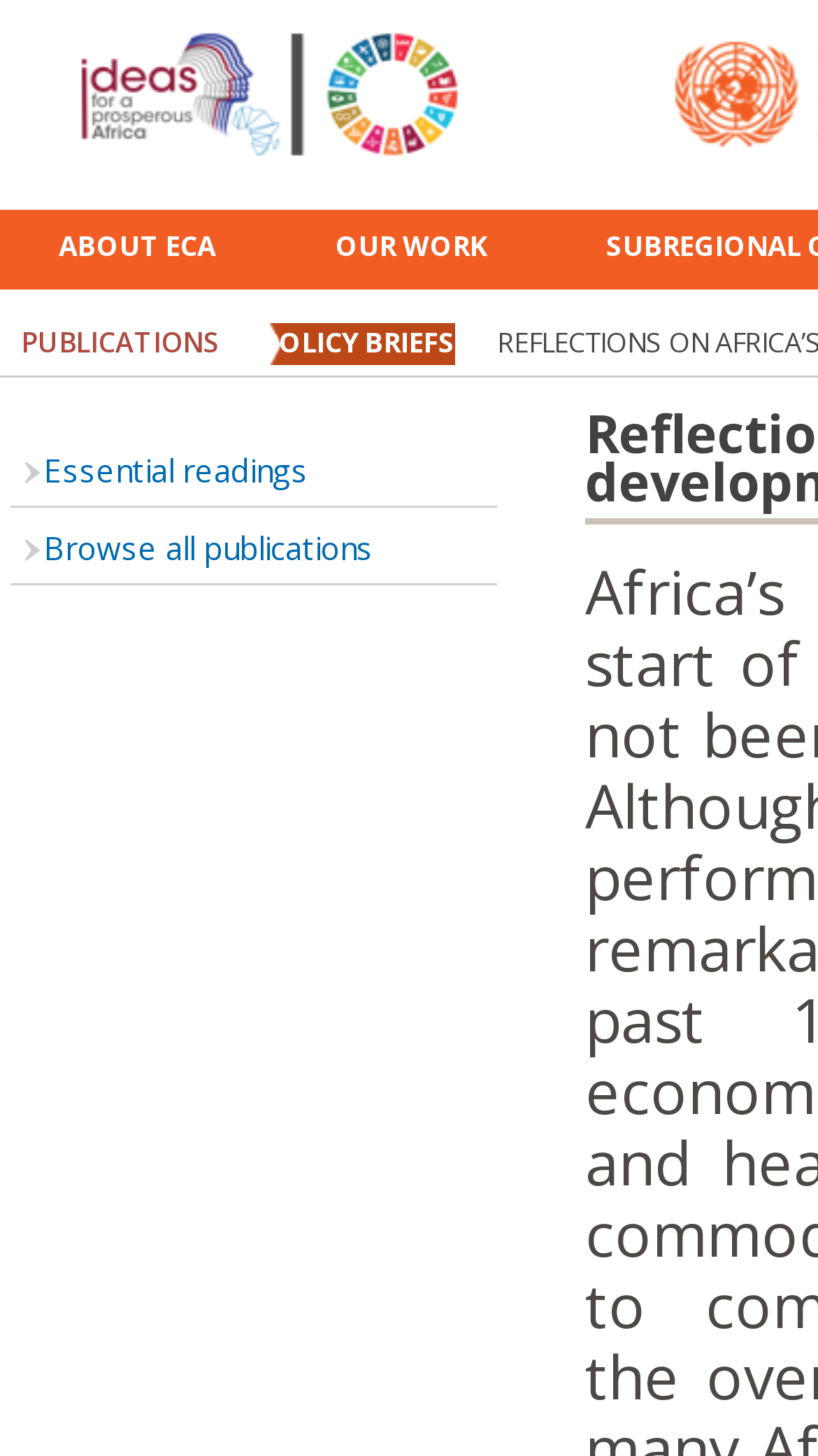Please find and generate the text of the main header of the webpage.

Reflections on Africa’s priorities in financing for development